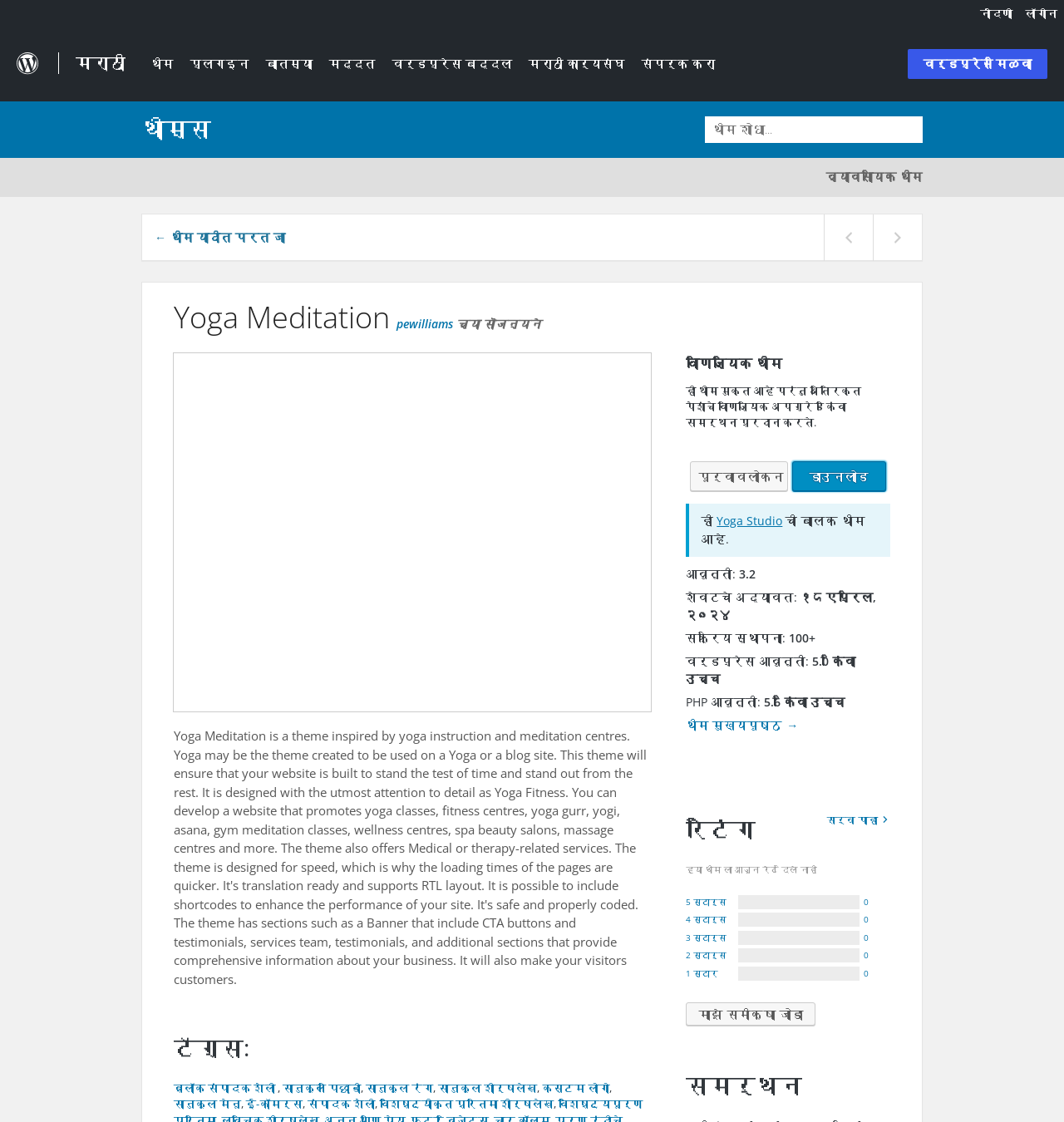Determine the bounding box coordinates of the UI element described below. Use the format (top-left x, top-left y, bottom-right x, bottom-right y) with floating point numbers between 0 and 1: थीम यादीत परत जा

[0.134, 0.191, 0.28, 0.232]